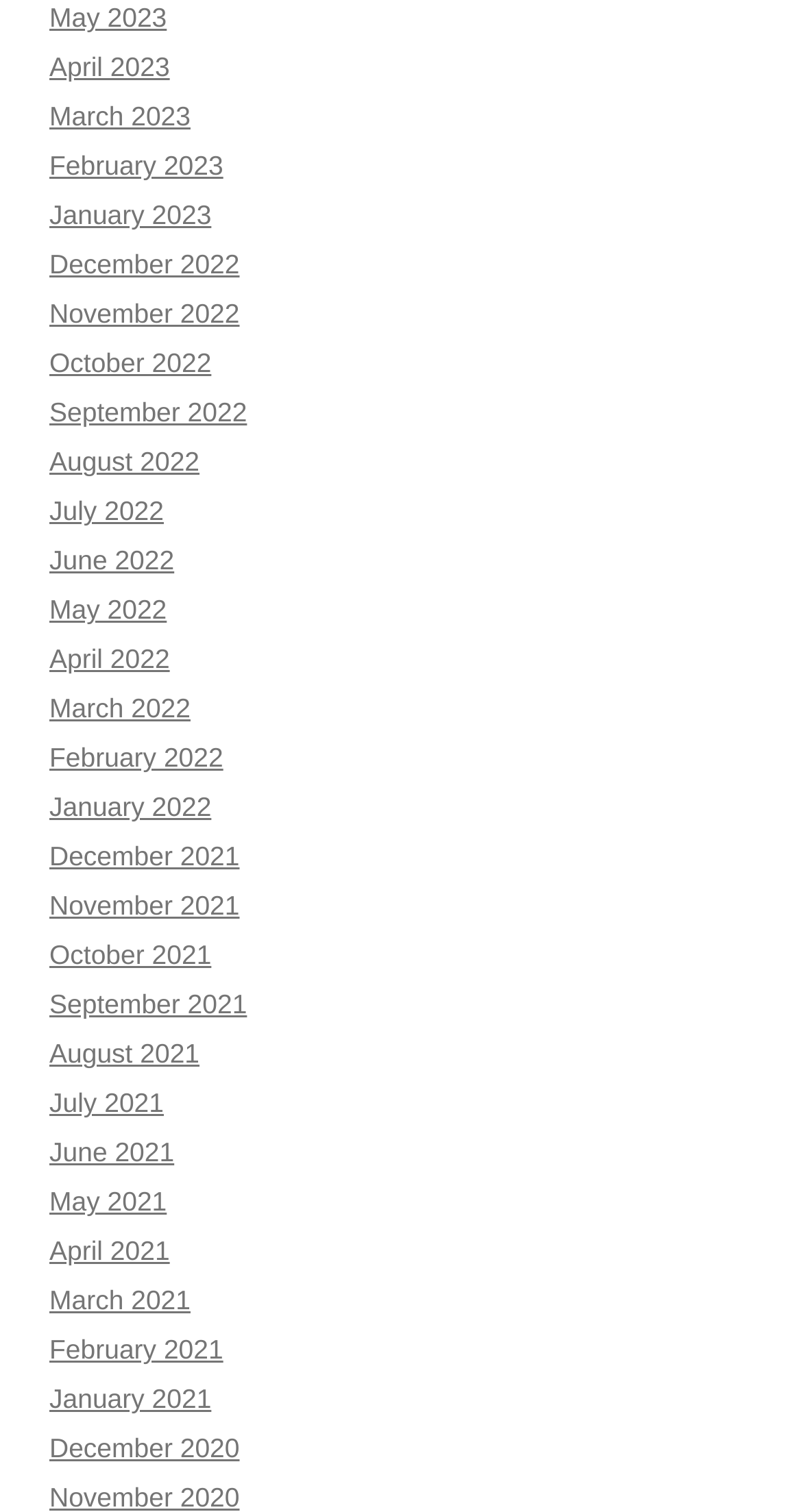Based on the image, please respond to the question with as much detail as possible:
What is the latest month listed on the webpage?

I looked at the list of links on the webpage and found that the latest month listed is May 2023, which is at the top of the list.